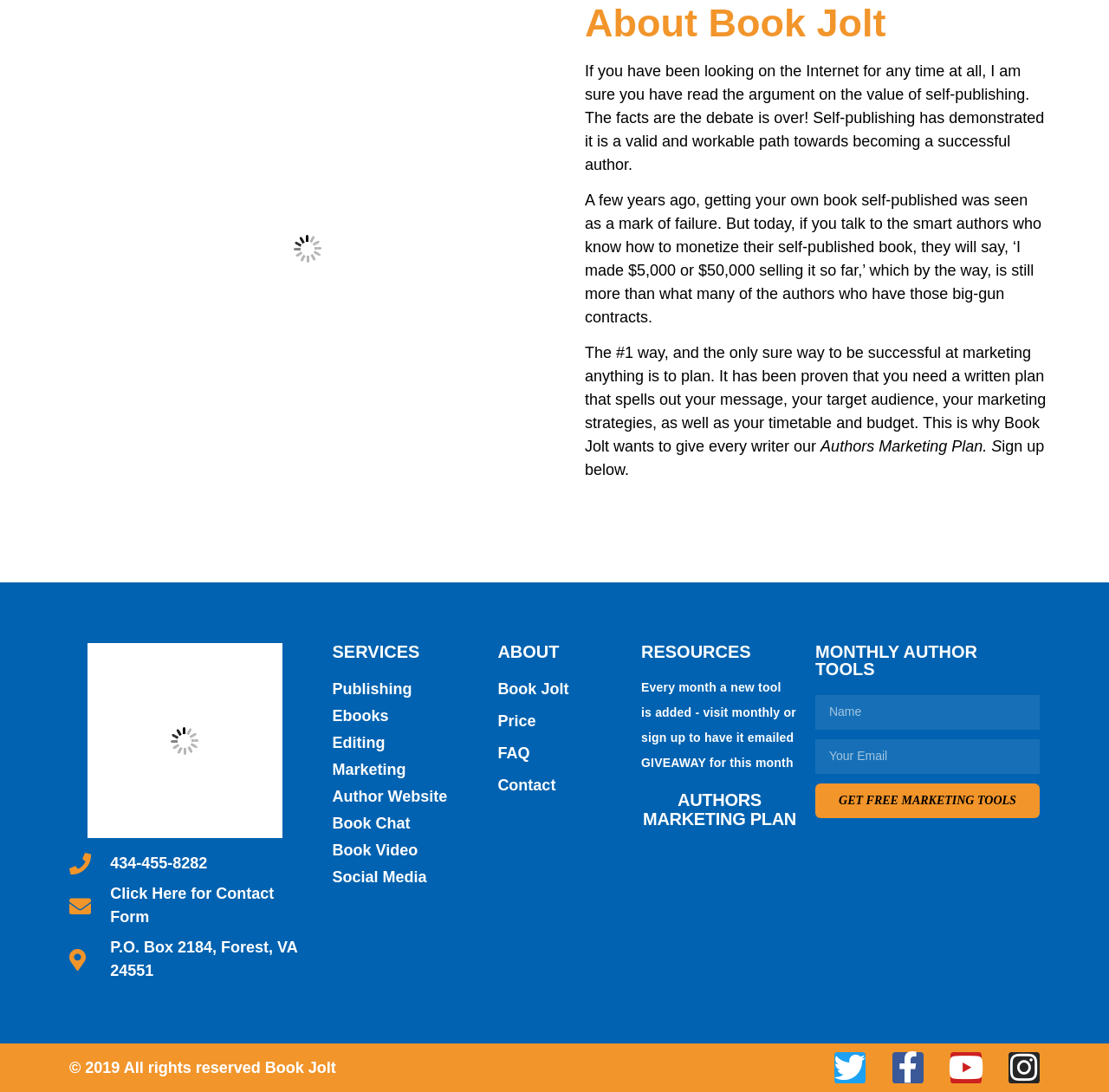Locate the bounding box coordinates of the clickable region to complete the following instruction: "Click on the 'About Book Jolt' link."

[0.527, 0.0, 0.799, 0.041]